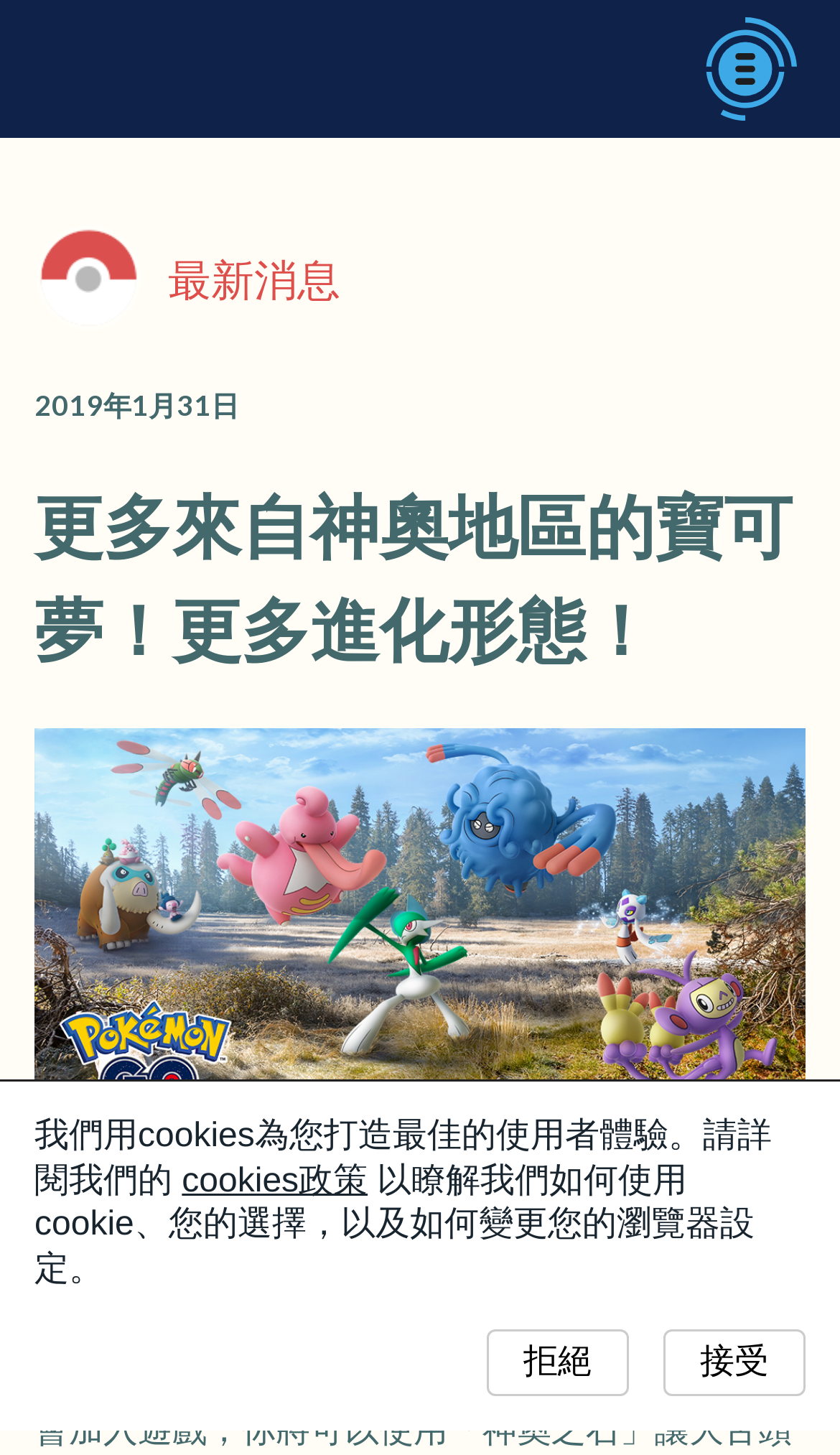Reply to the question with a single word or phrase:
What is the greeting addressed to in the webpage?

訓練家們